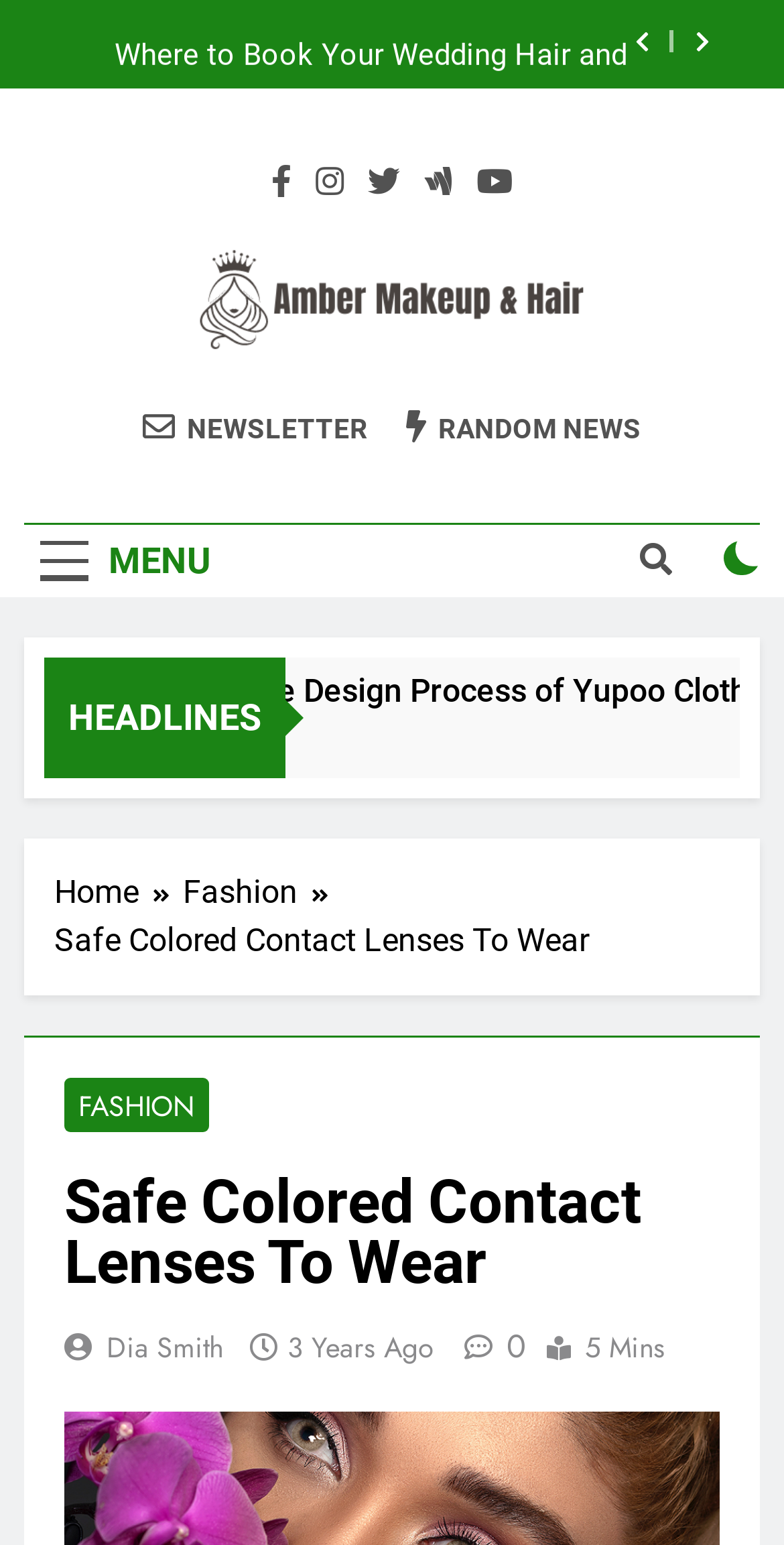What is the name of the website?
Please describe in detail the information shown in the image to answer the question.

I determined the name of the website by looking at the link with the text 'Amber Makeup and Hair' which is located at the top of the webpage, indicating that it is the website's title.